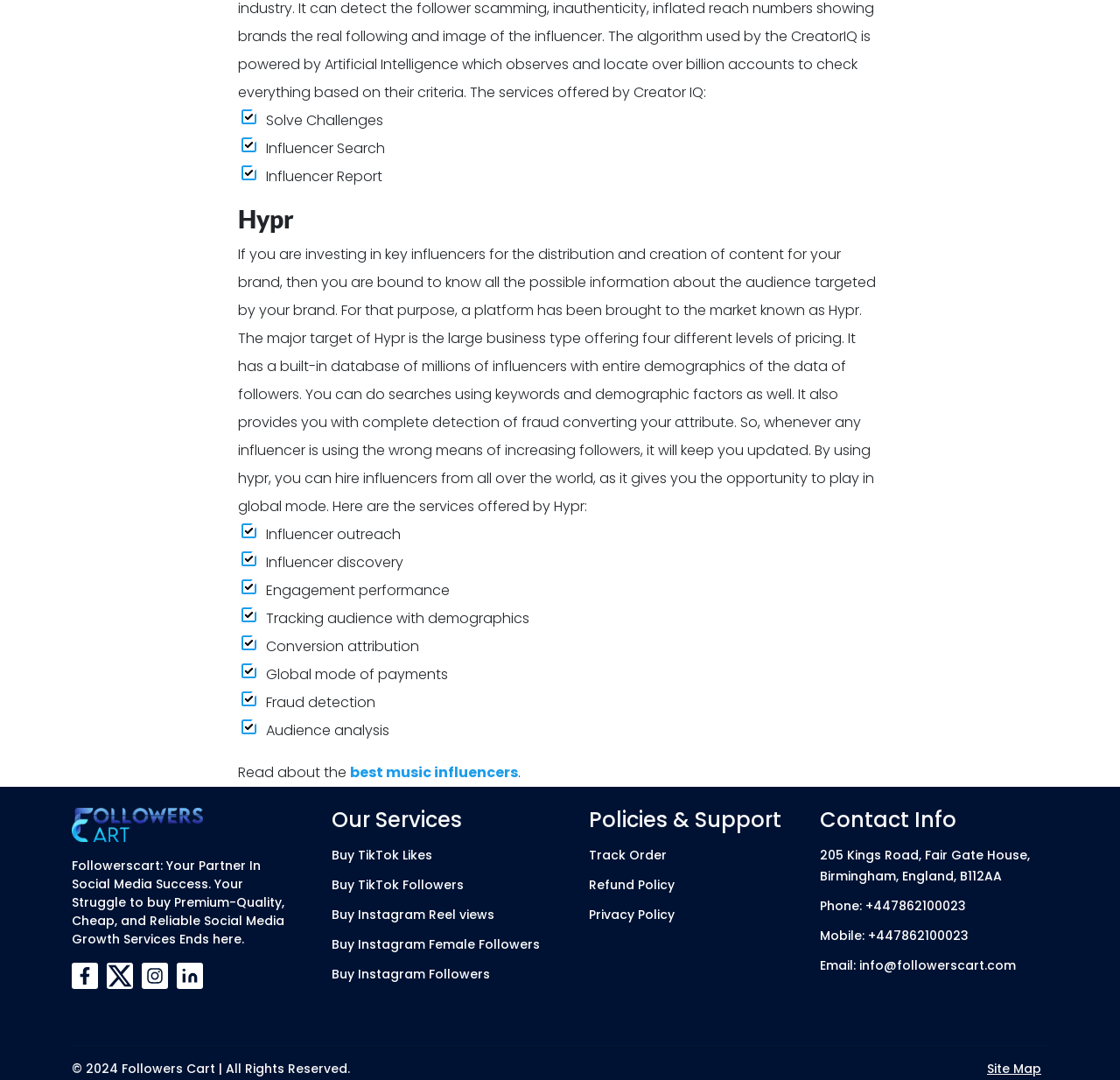What is the address of Followers Cart?
Examine the image closely and answer the question with as much detail as possible.

The webpage provides the contact information of Followers Cart, including its address, which is 205 Kings Road, Fair Gate House, Birmingham, England, B112AA.